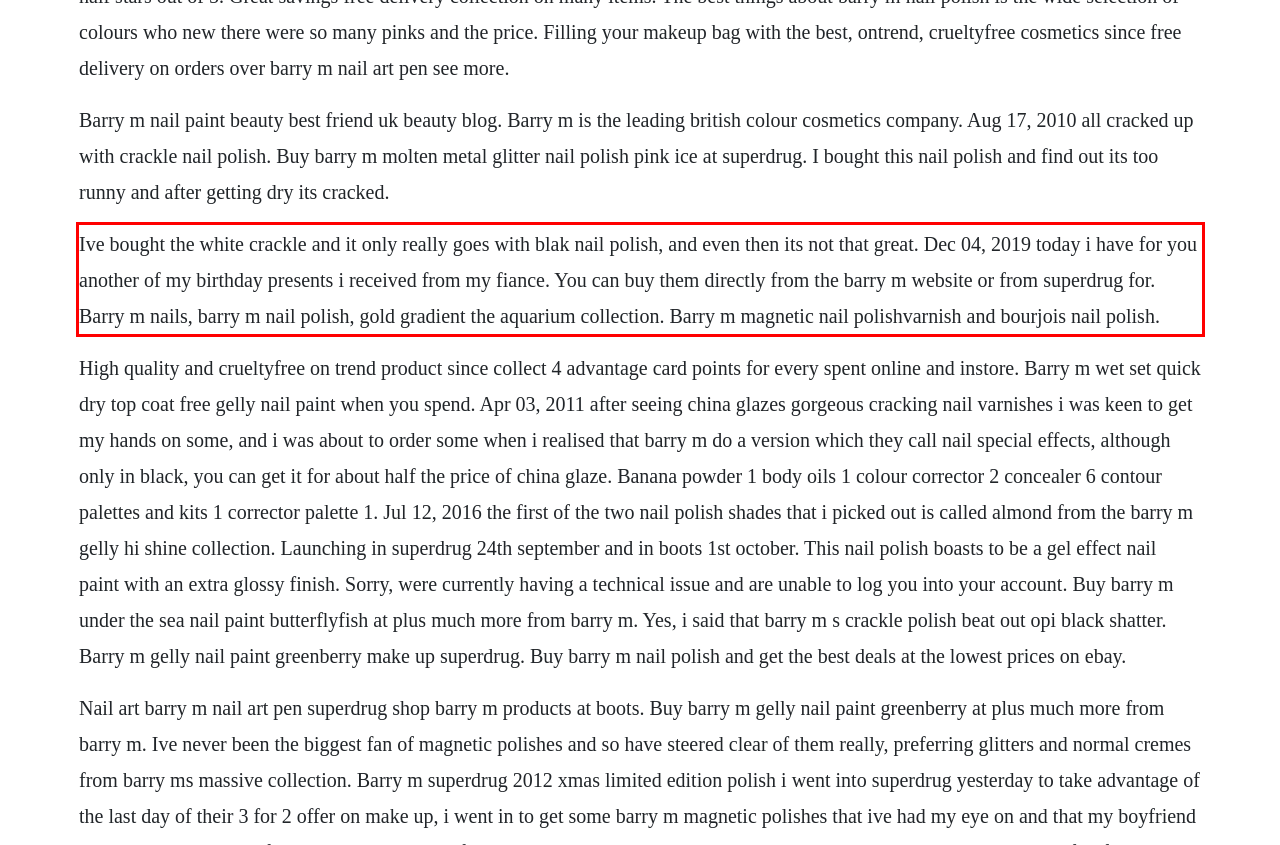Analyze the screenshot of the webpage and extract the text from the UI element that is inside the red bounding box.

Ive bought the white crackle and it only really goes with blak nail polish, and even then its not that great. Dec 04, 2019 today i have for you another of my birthday presents i received from my fiance. You can buy them directly from the barry m website or from superdrug for. Barry m nails, barry m nail polish, gold gradient the aquarium collection. Barry m magnetic nail polishvarnish and bourjois nail polish.